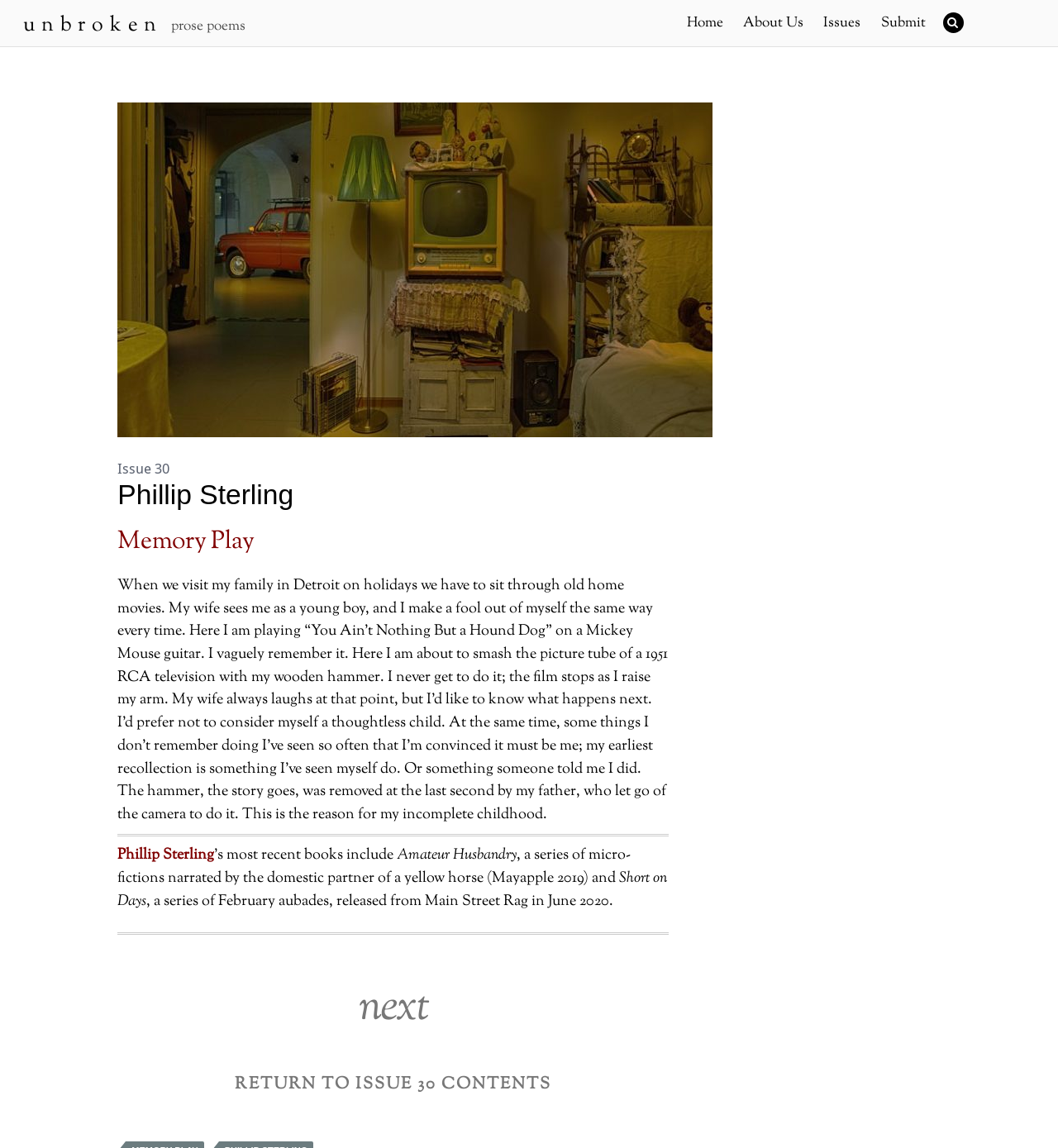Locate the bounding box coordinates of the clickable region necessary to complete the following instruction: "return to issue 30 contents". Provide the coordinates in the format of four float numbers between 0 and 1, i.e., [left, top, right, bottom].

[0.222, 0.934, 0.521, 0.955]